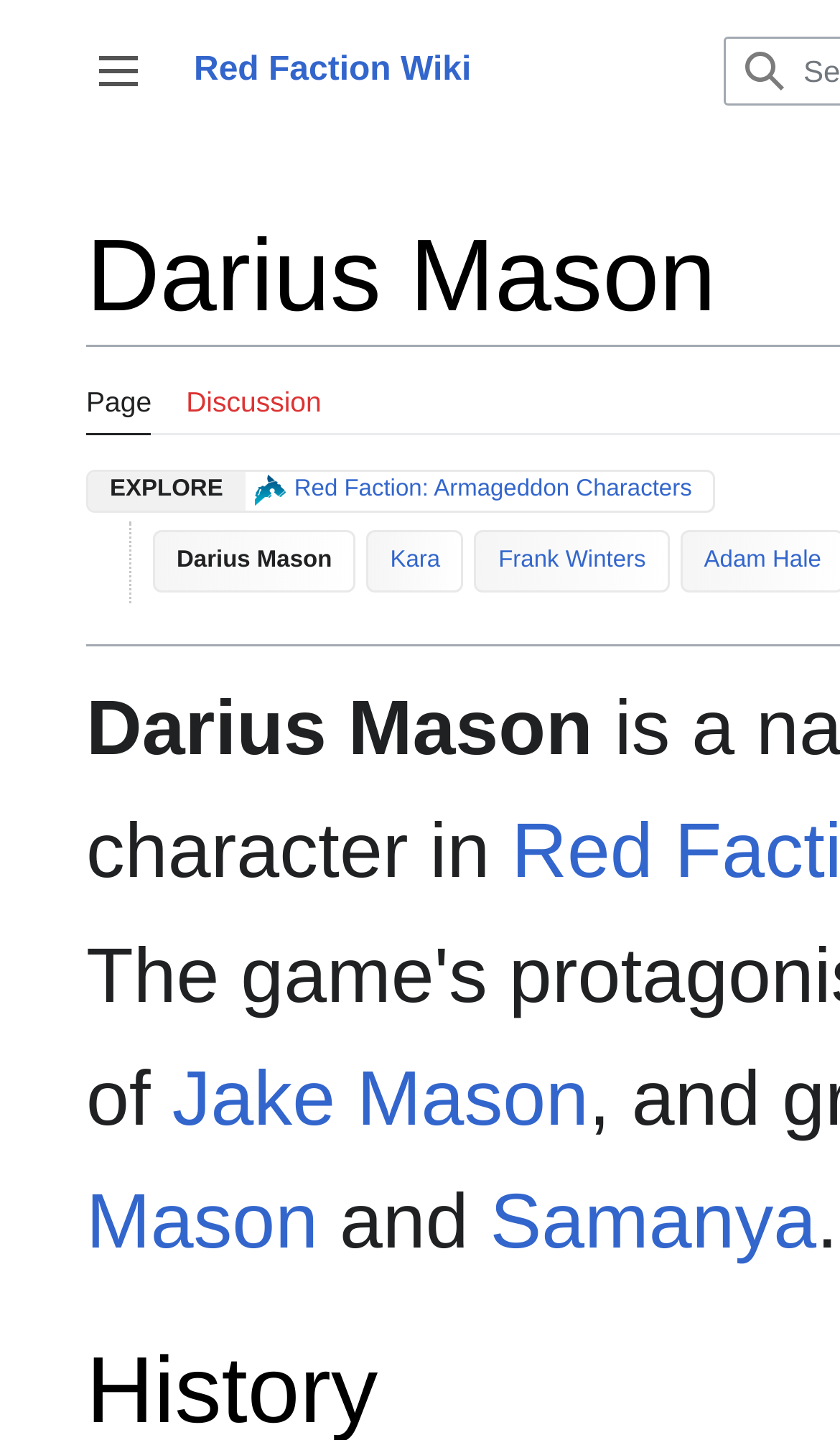Find and provide the bounding box coordinates for the UI element described with: "title="Red Faction: Armageddon Characters"".

[0.301, 0.329, 0.35, 0.352]